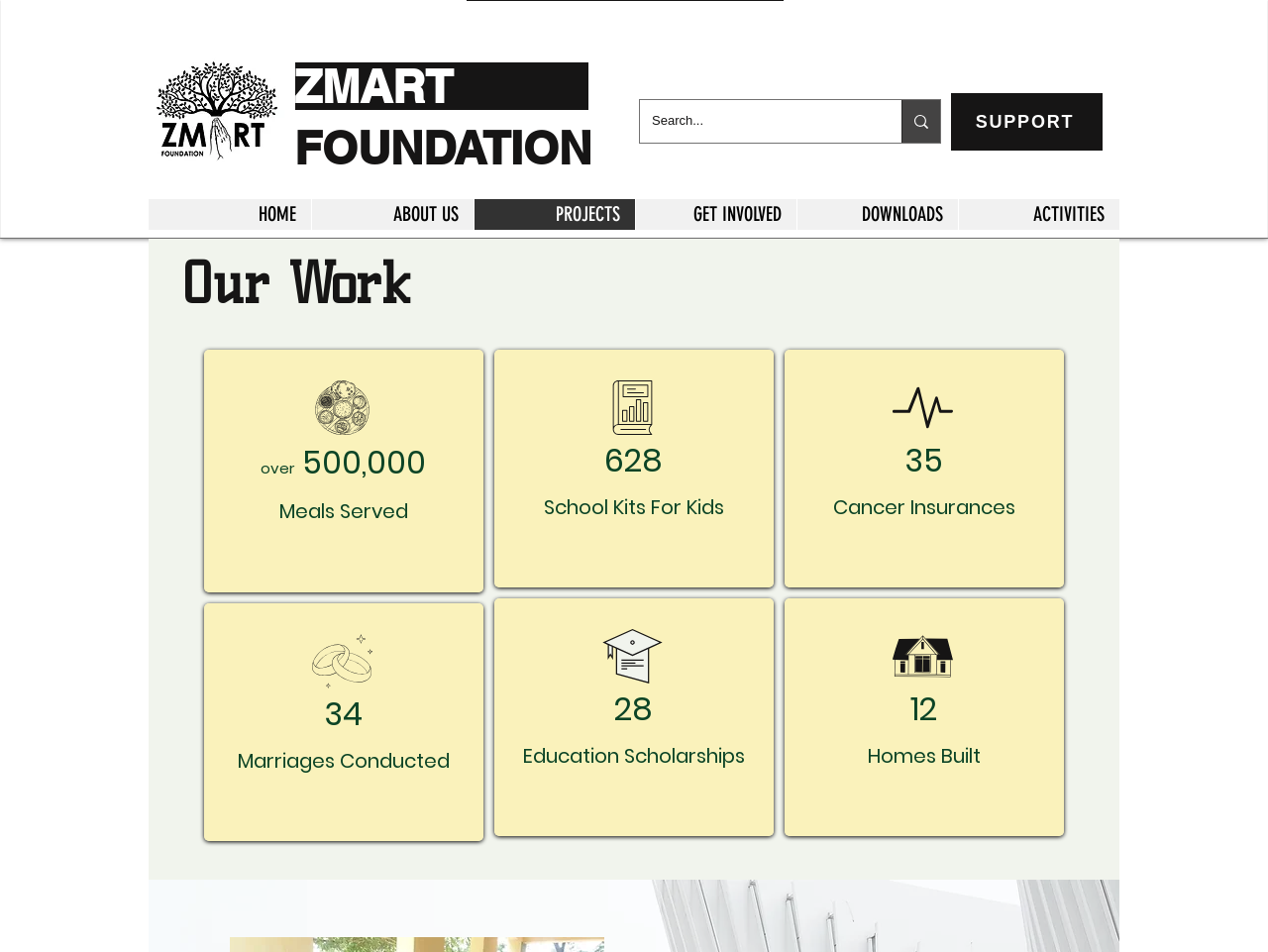Deliver a detailed narrative of the webpage's visual and textual elements.

The webpage is about the ZMART Foundation's projects. At the top left, there is a ZMART logo image, accompanied by the headings "ZMART" and "FOUNDATION" to its right. Below the logo, there is a search bar with a search button and a magnifying glass icon. 

To the right of the search bar, there are navigation links, including "SUPPORT", "HOME", "ABOUT US", "PROJECTS", "GET INVOLVED", "DOWNLOADS", and "ACTIVITIES". 

Below the navigation links, there is a heading "Our Work" followed by several statistics and achievements of the foundation, including the number of meals served, marriages conducted, school kits provided, education scholarships, cancer insurances, and homes built. These statistics are presented in a grid-like format, with each statistic accompanied by a brief description.